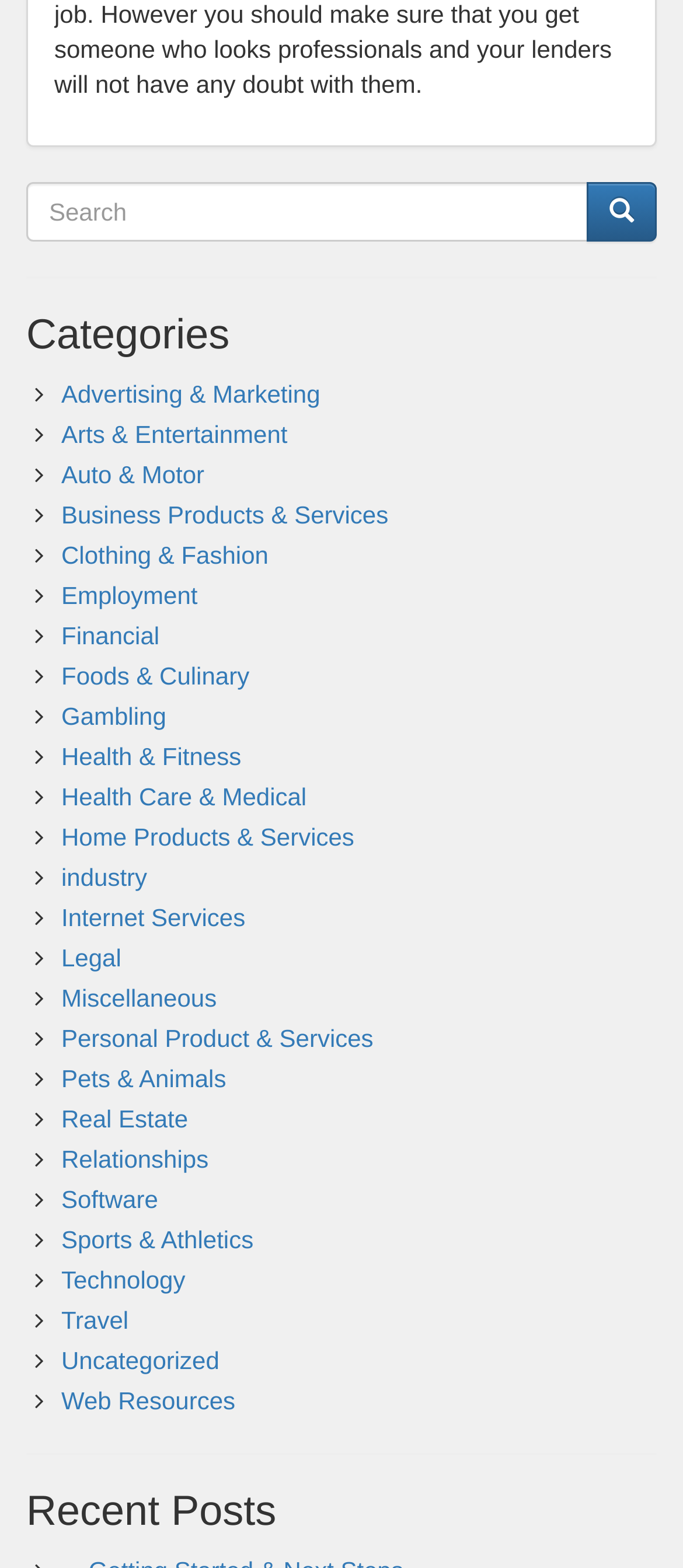Pinpoint the bounding box coordinates of the element to be clicked to execute the instruction: "Search for something".

[0.038, 0.116, 0.862, 0.154]